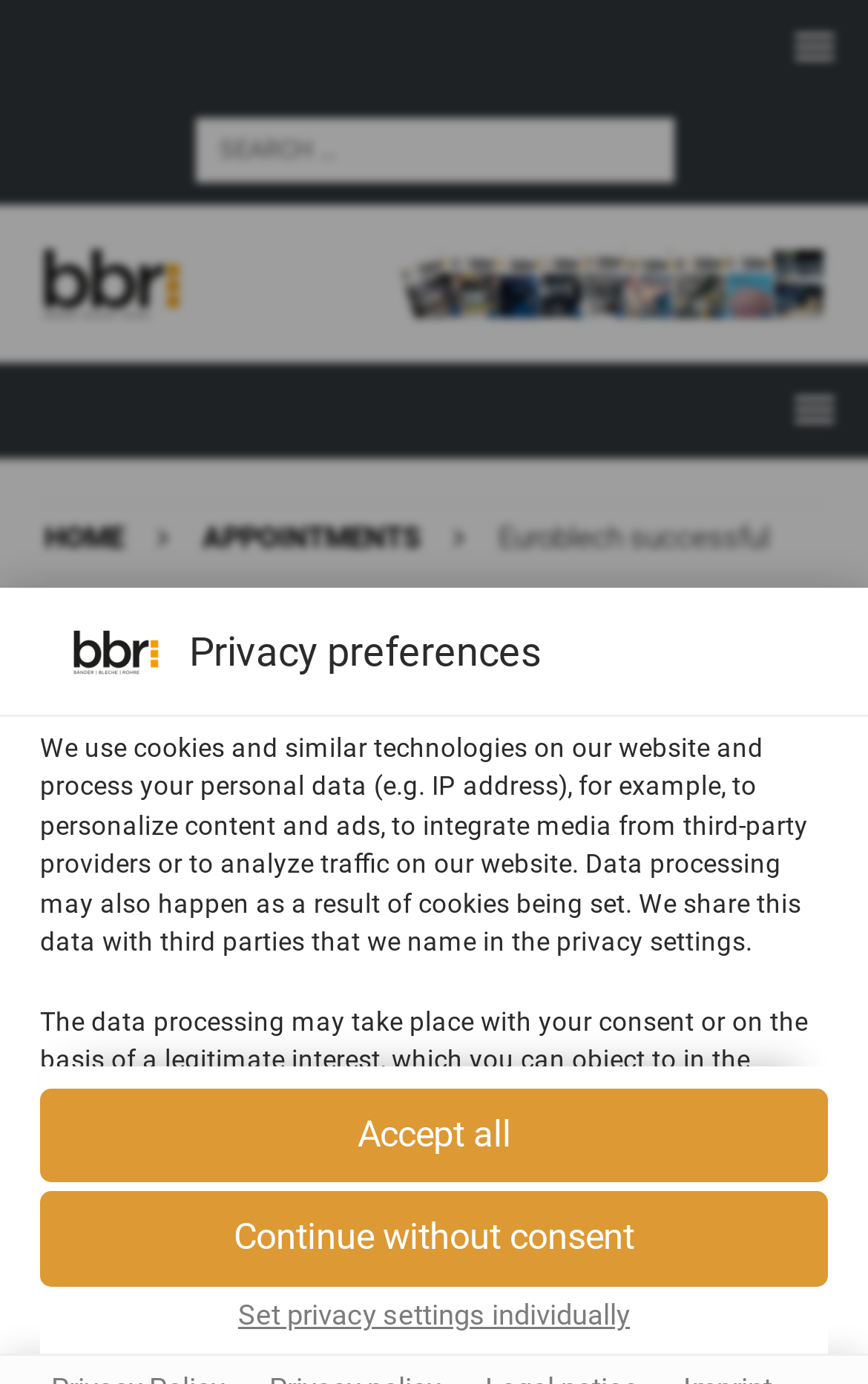Identify the bounding box coordinates of the section that should be clicked to achieve the task described: "Accept all".

[0.046, 0.786, 0.954, 0.855]